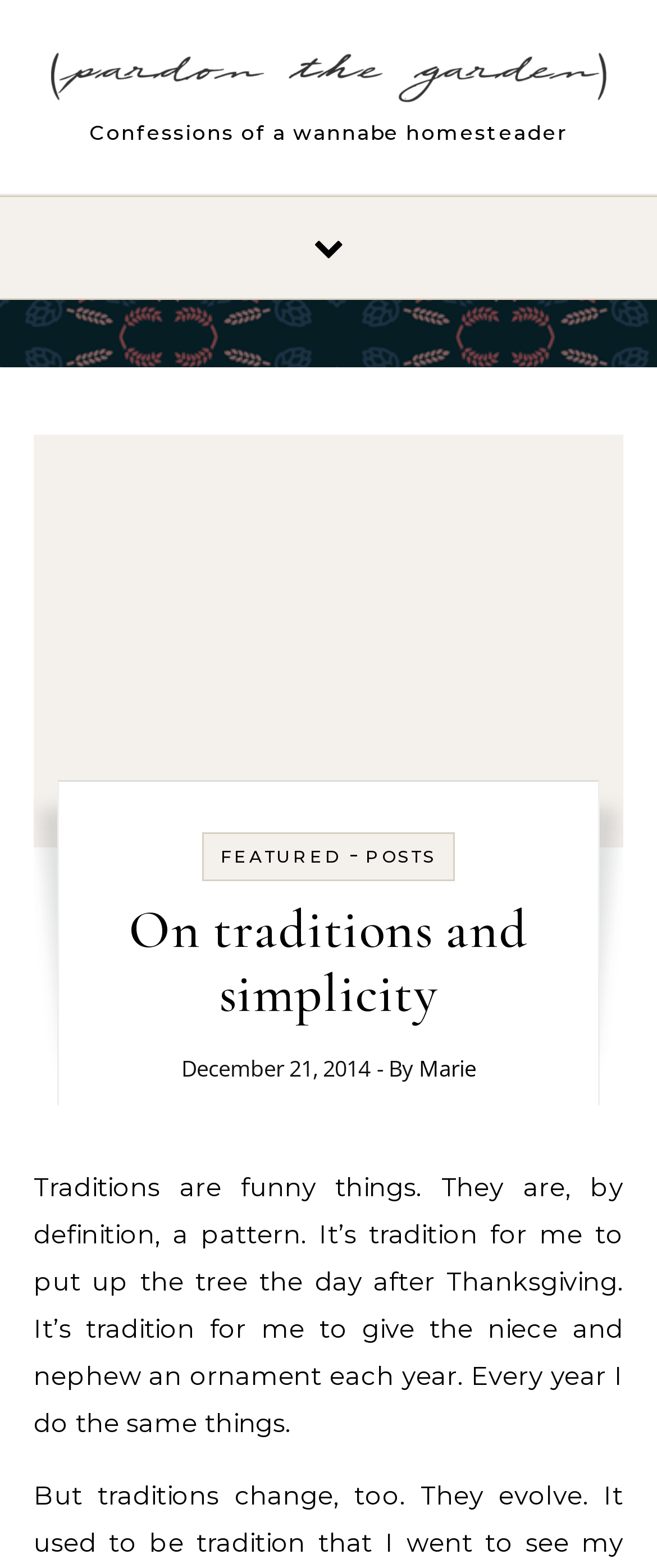Provide the bounding box coordinates of the HTML element this sentence describes: "Posts".

[0.556, 0.539, 0.664, 0.553]